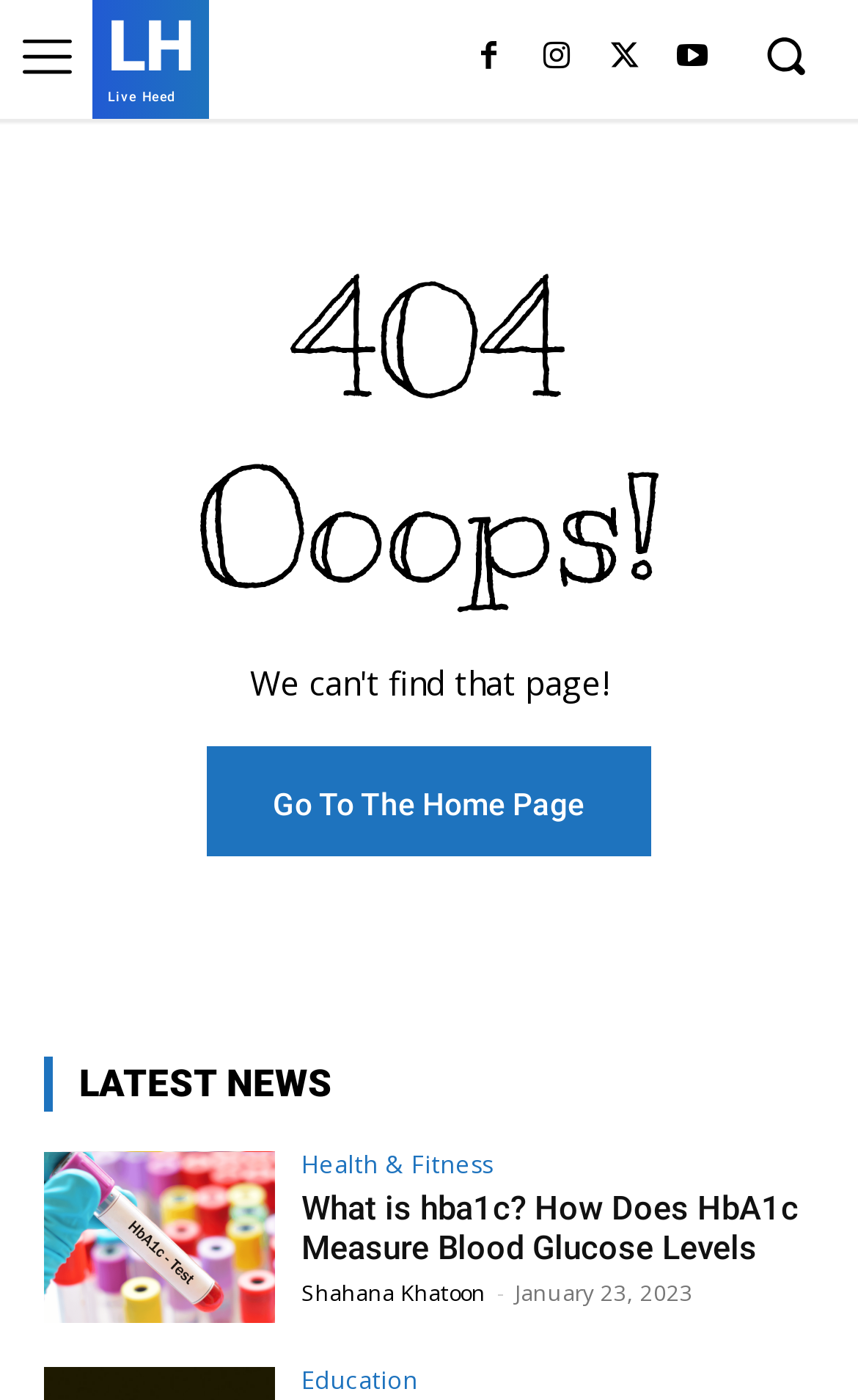What is the date of the latest article?
Answer the question with a single word or phrase, referring to the image.

January 23, 2023